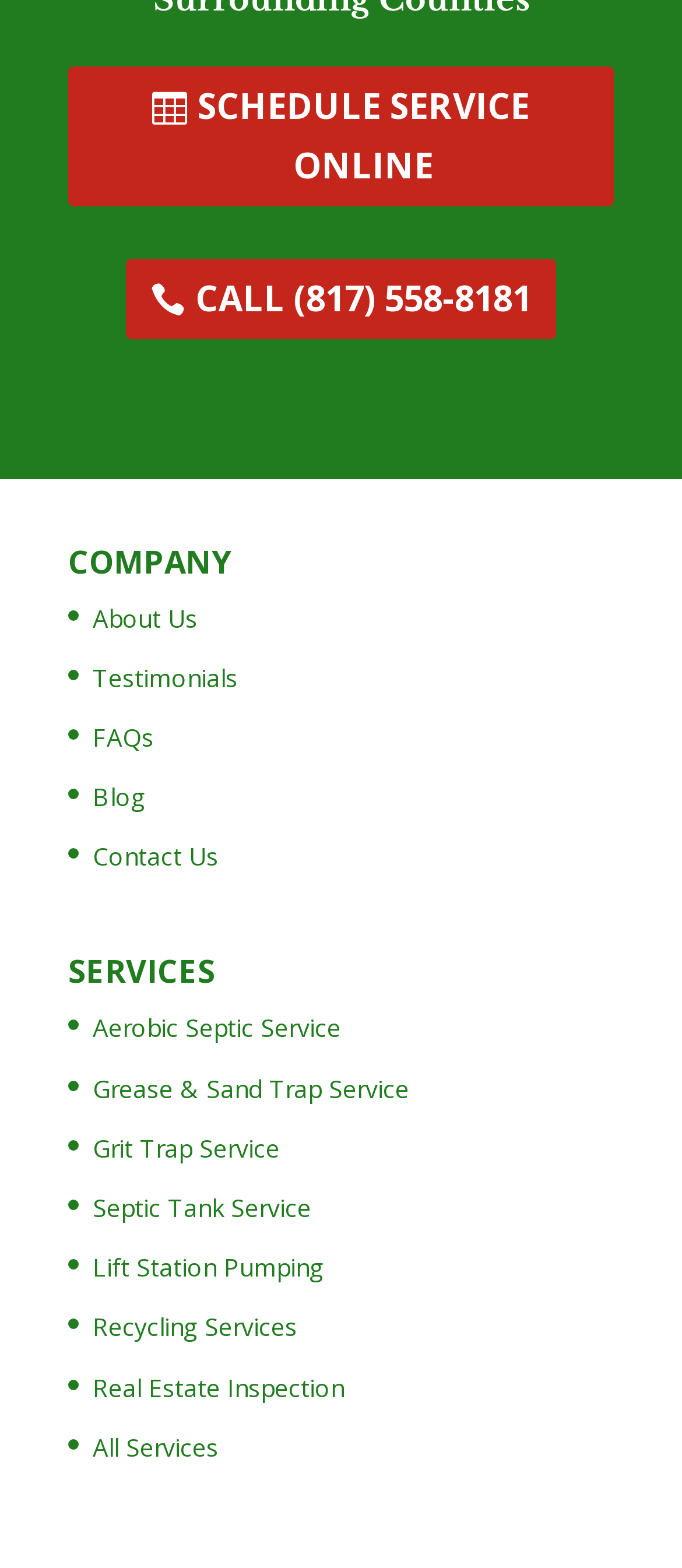Using the provided element description, identify the bounding box coordinates as (top-left x, top-left y, bottom-right x, bottom-right y). Ensure all values are between 0 and 1. Description: Stussy Sweatshirt

None